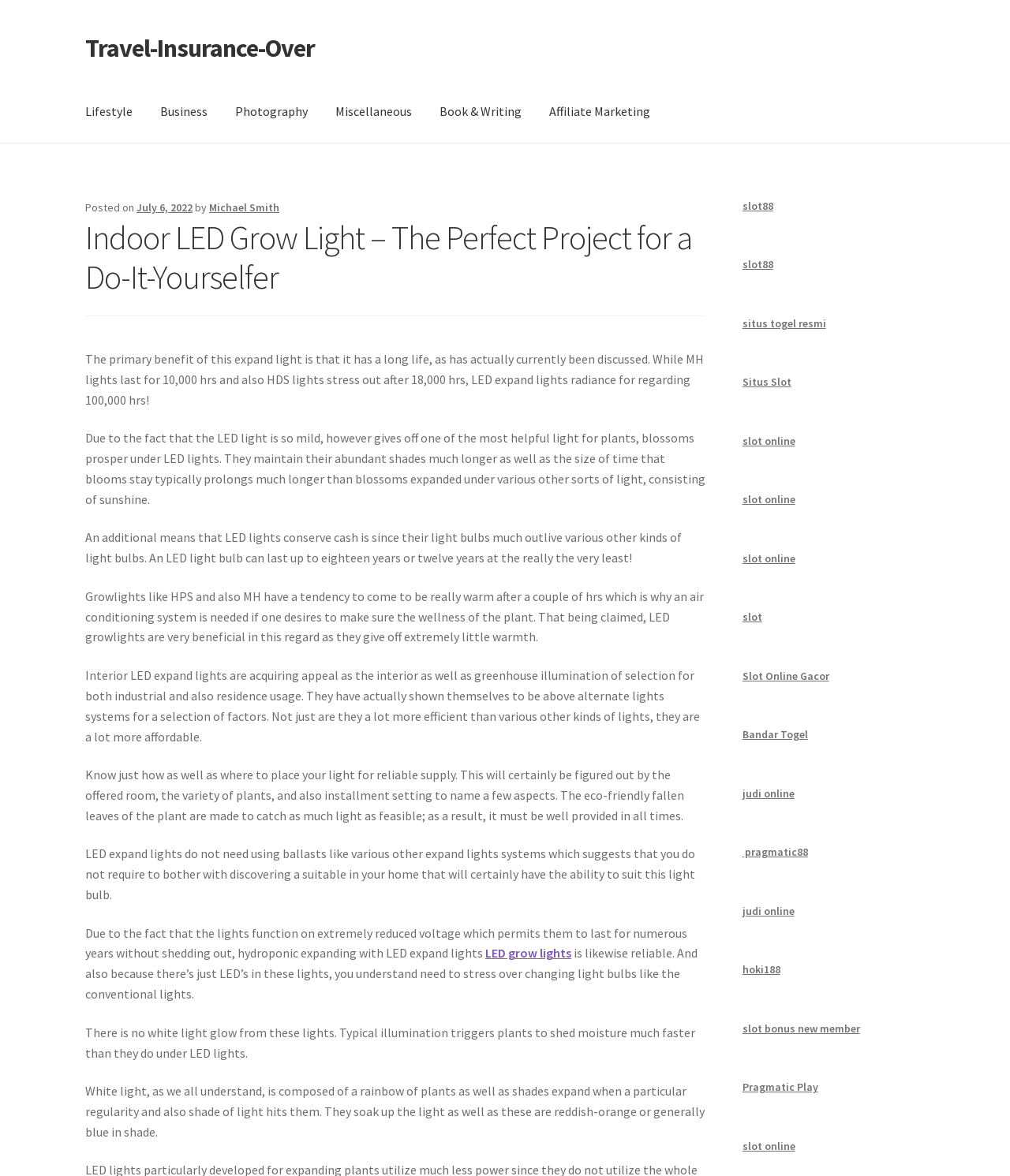Show me the bounding box coordinates of the clickable region to achieve the task as per the instruction: "Click on 'Lifestyle'".

[0.072, 0.069, 0.144, 0.121]